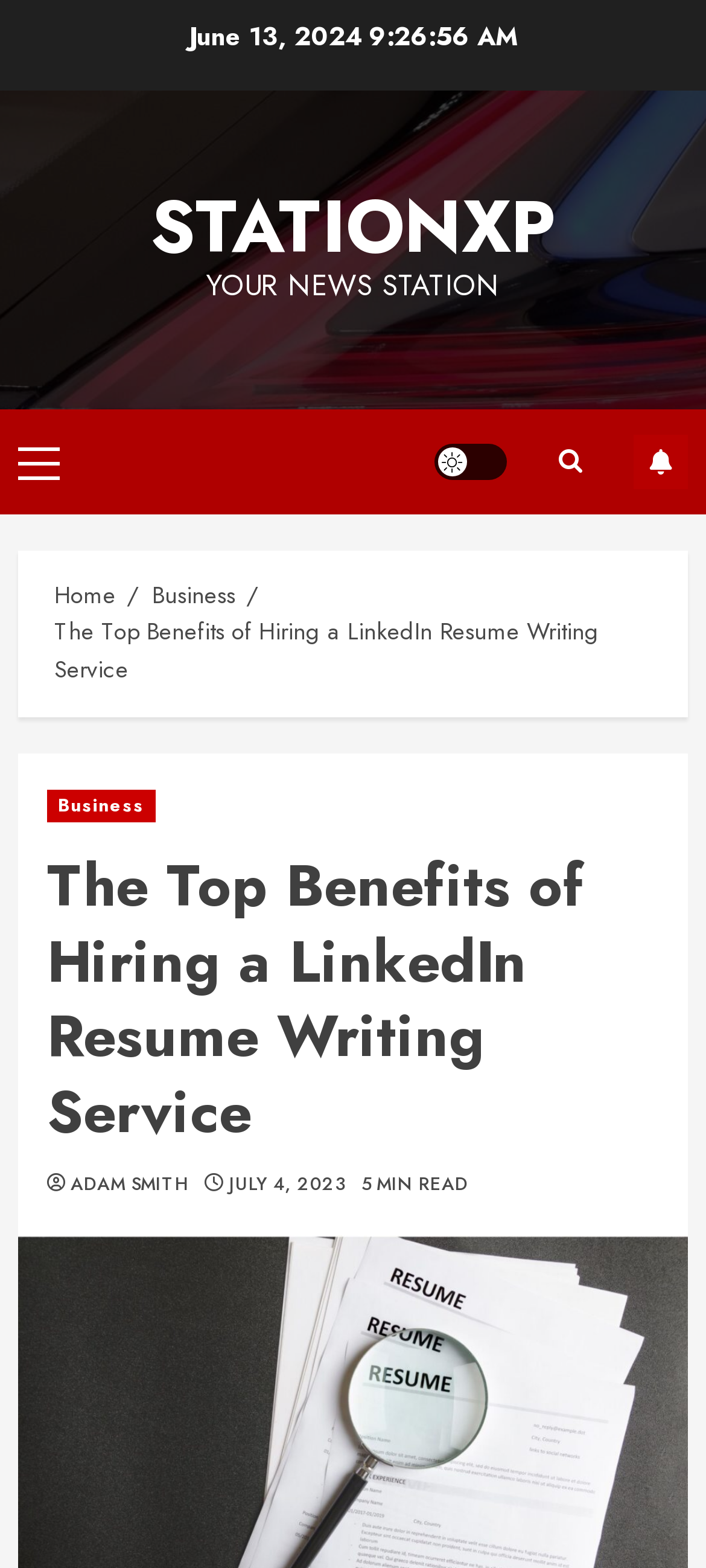Find the bounding box coordinates of the clickable region needed to perform the following instruction: "switch to dark mode". The coordinates should be provided as four float numbers between 0 and 1, i.e., [left, top, right, bottom].

[0.615, 0.283, 0.718, 0.306]